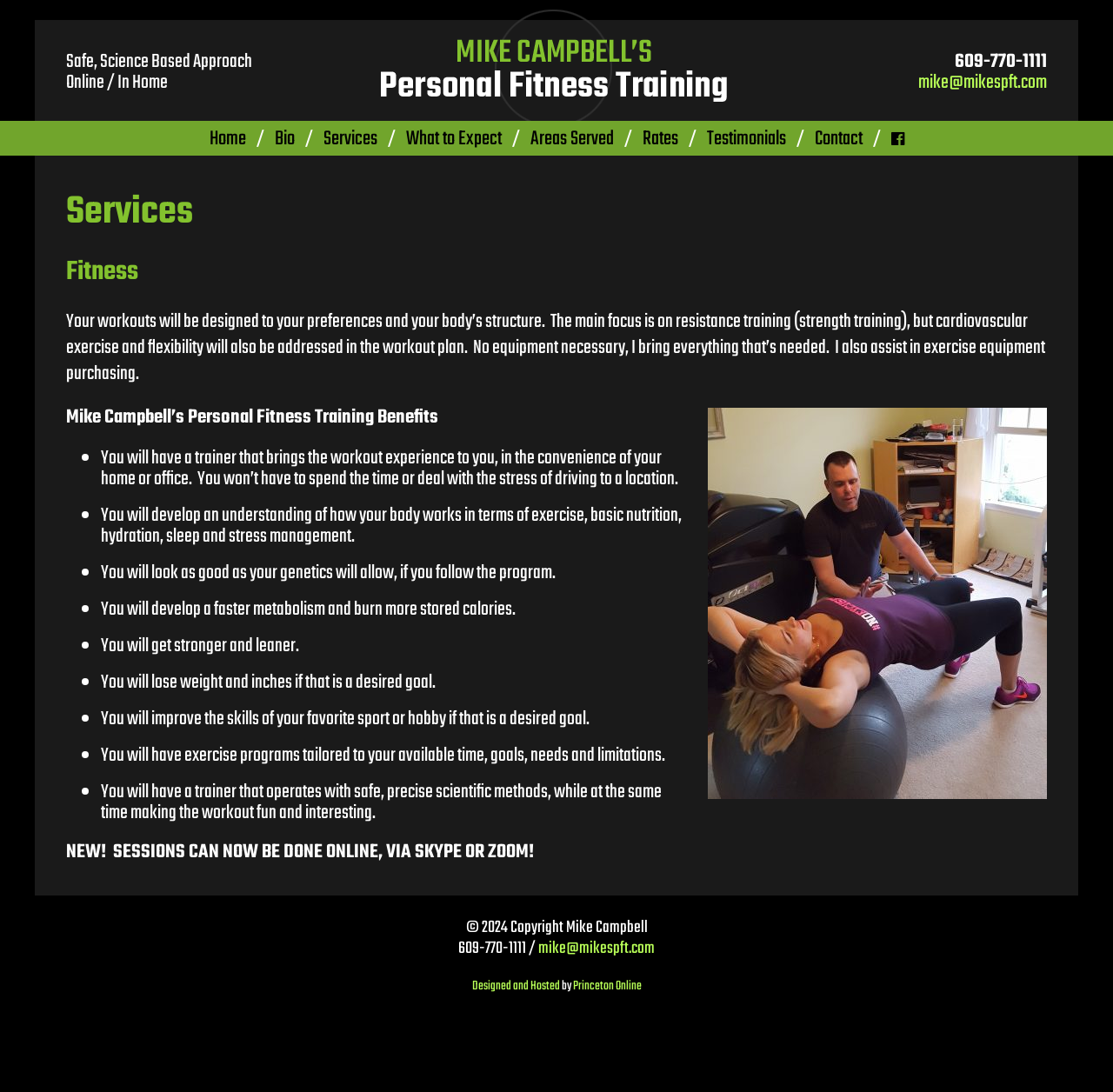What is the main focus of the workout plan? Using the information from the screenshot, answer with a single word or phrase.

Resistance training